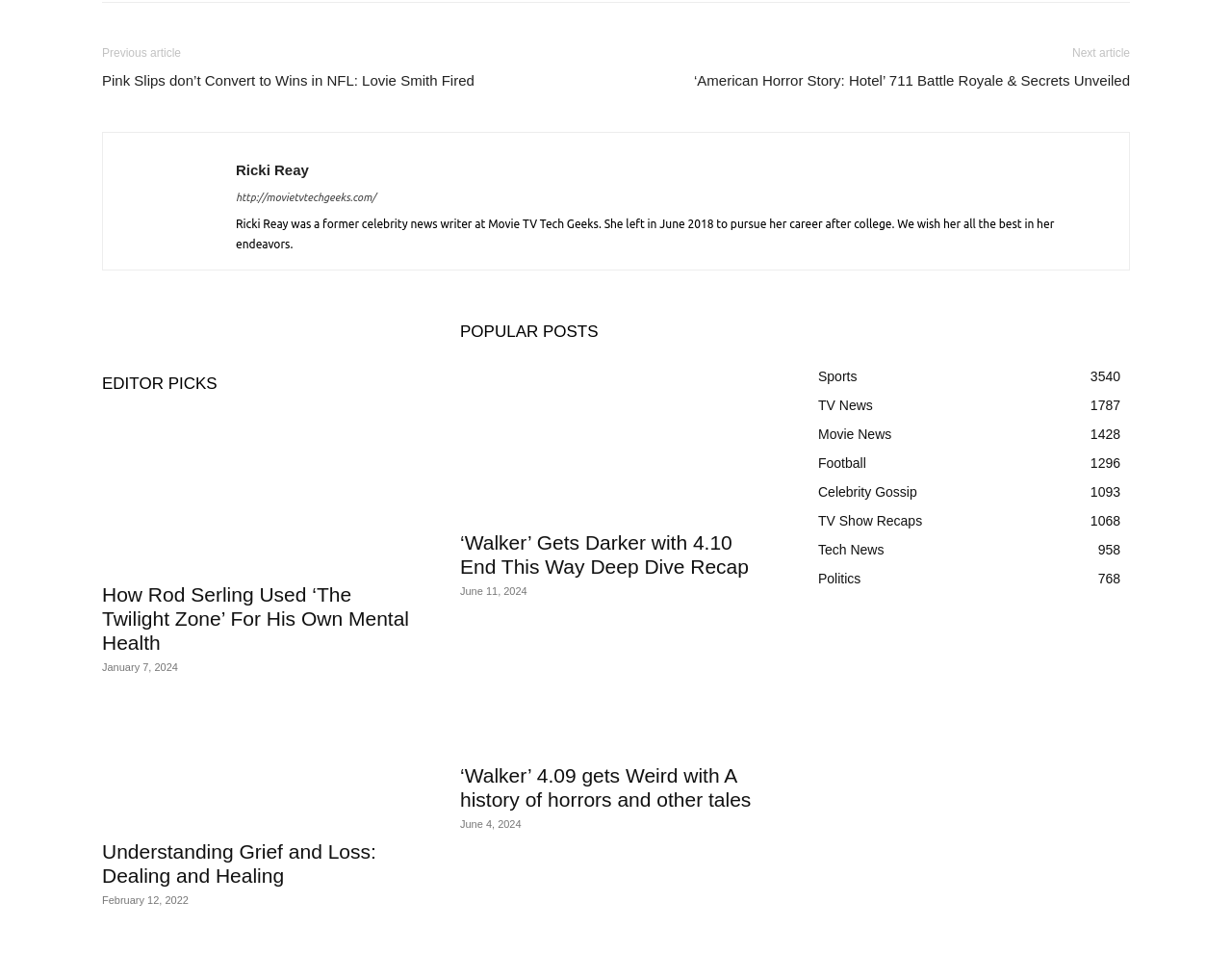Can you identify the bounding box coordinates of the clickable region needed to carry out this instruction: 'Check the latest post in 'EDITOR PICKS''? The coordinates should be four float numbers within the range of 0 to 1, stated as [left, top, right, bottom].

[0.083, 0.433, 0.336, 0.597]